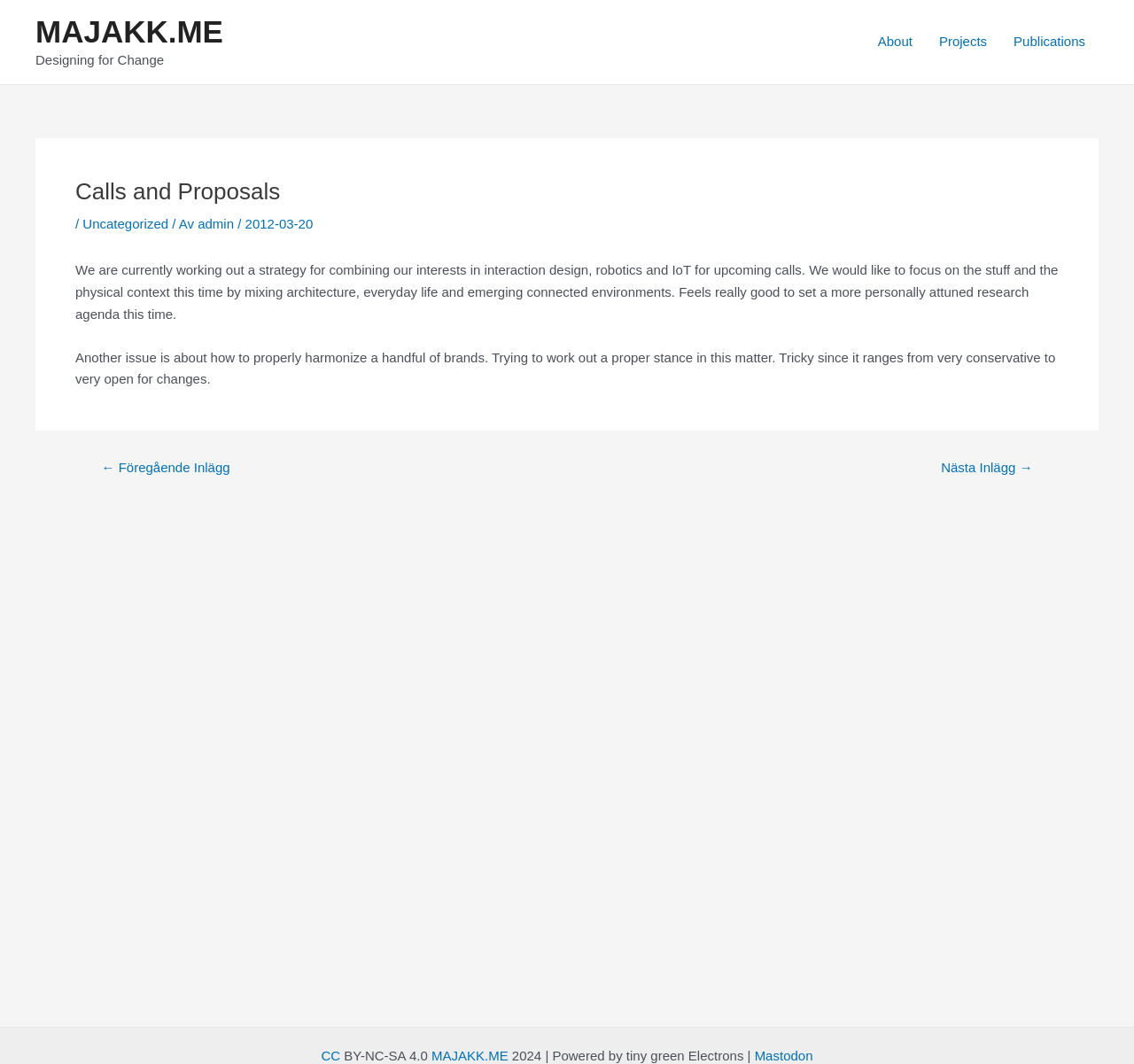What is the website about?
Look at the screenshot and give a one-word or phrase answer.

Designing for Change